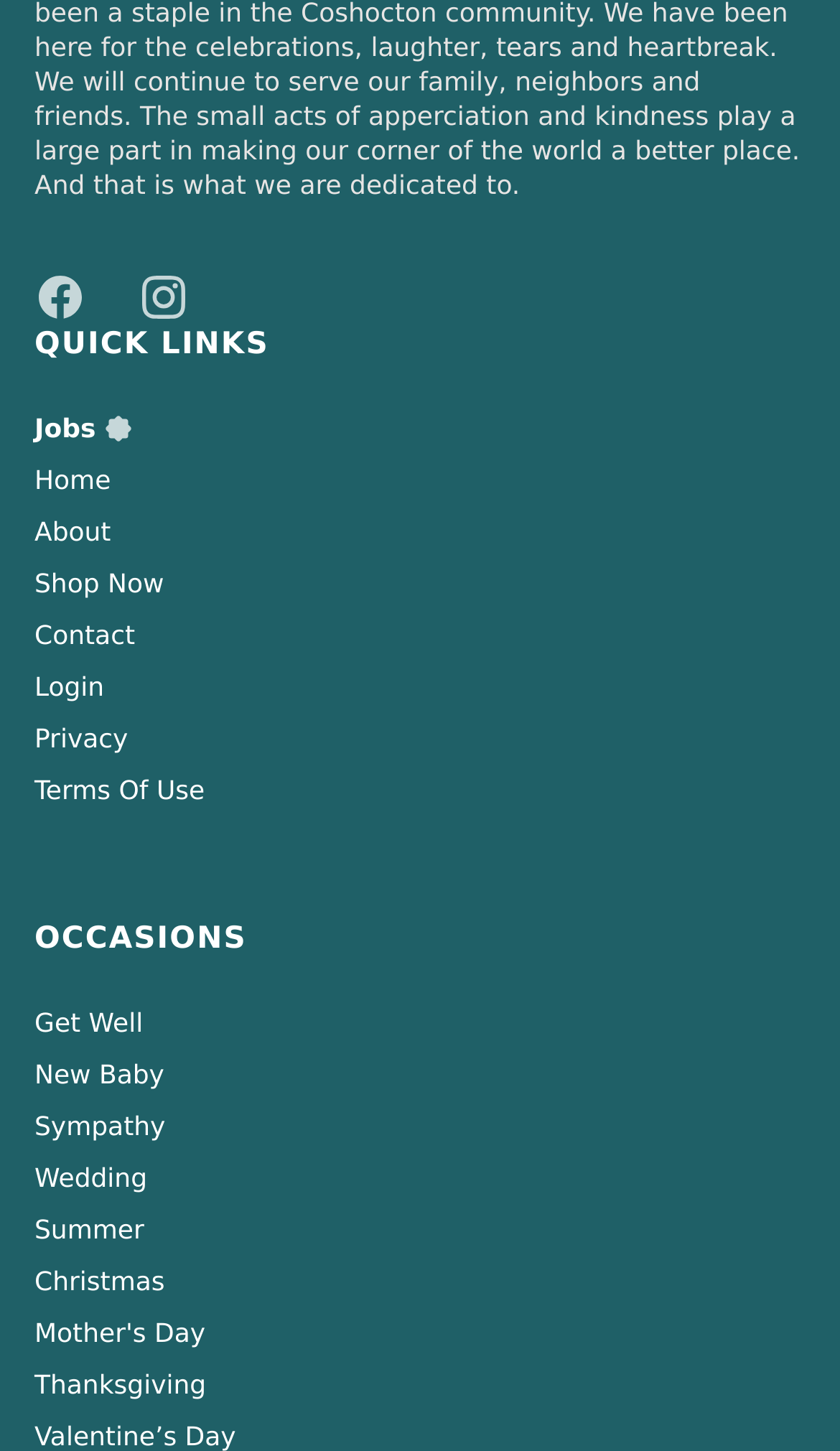Extract the bounding box of the UI element described as: "Terms Of Use".

[0.041, 0.535, 0.244, 0.556]